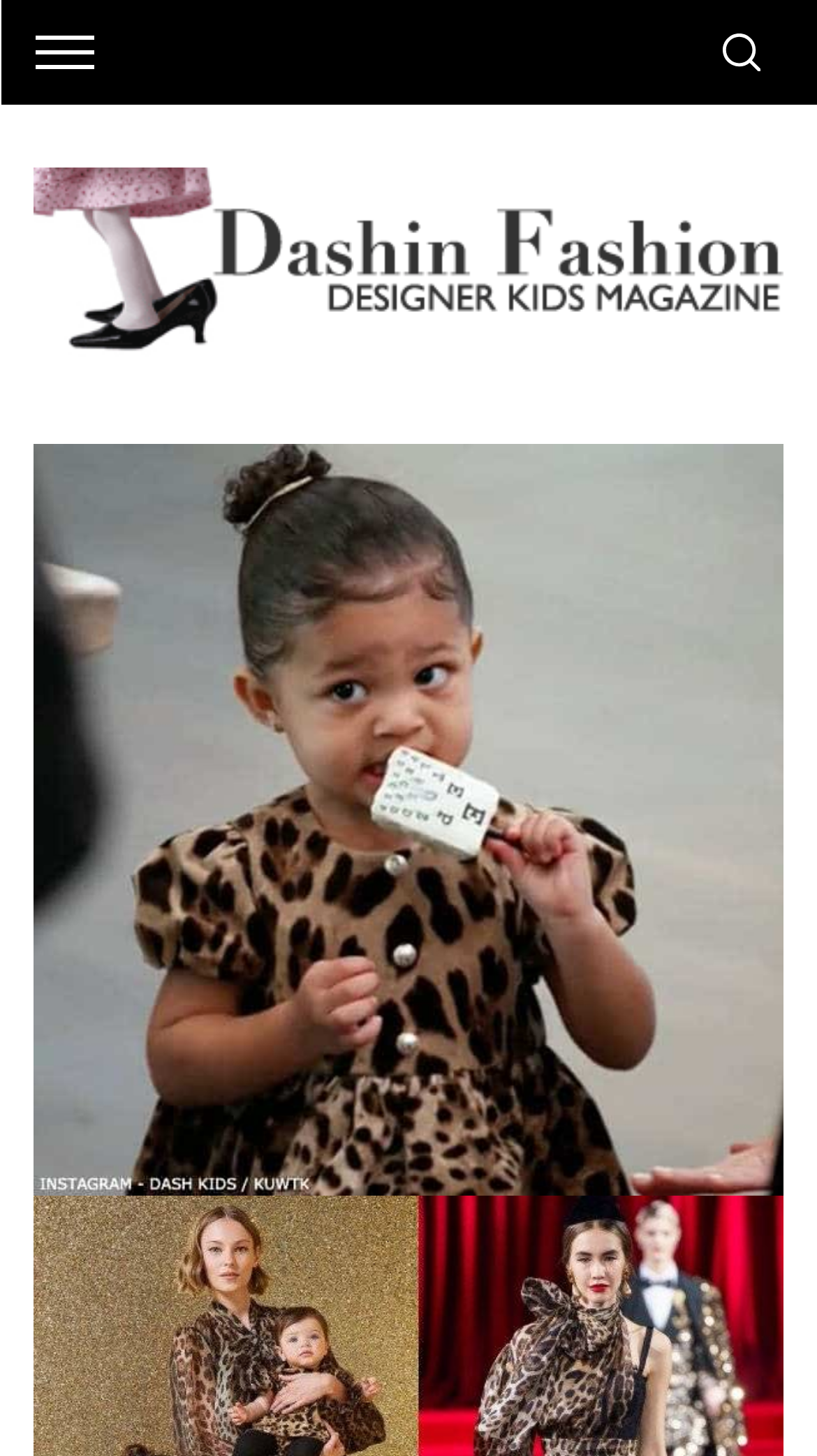What is the main heading displayed on the webpage? Please provide the text.

STORMI WEBSTER DOLCE & GABBANA BABY LEOPARD VELVET DRESS